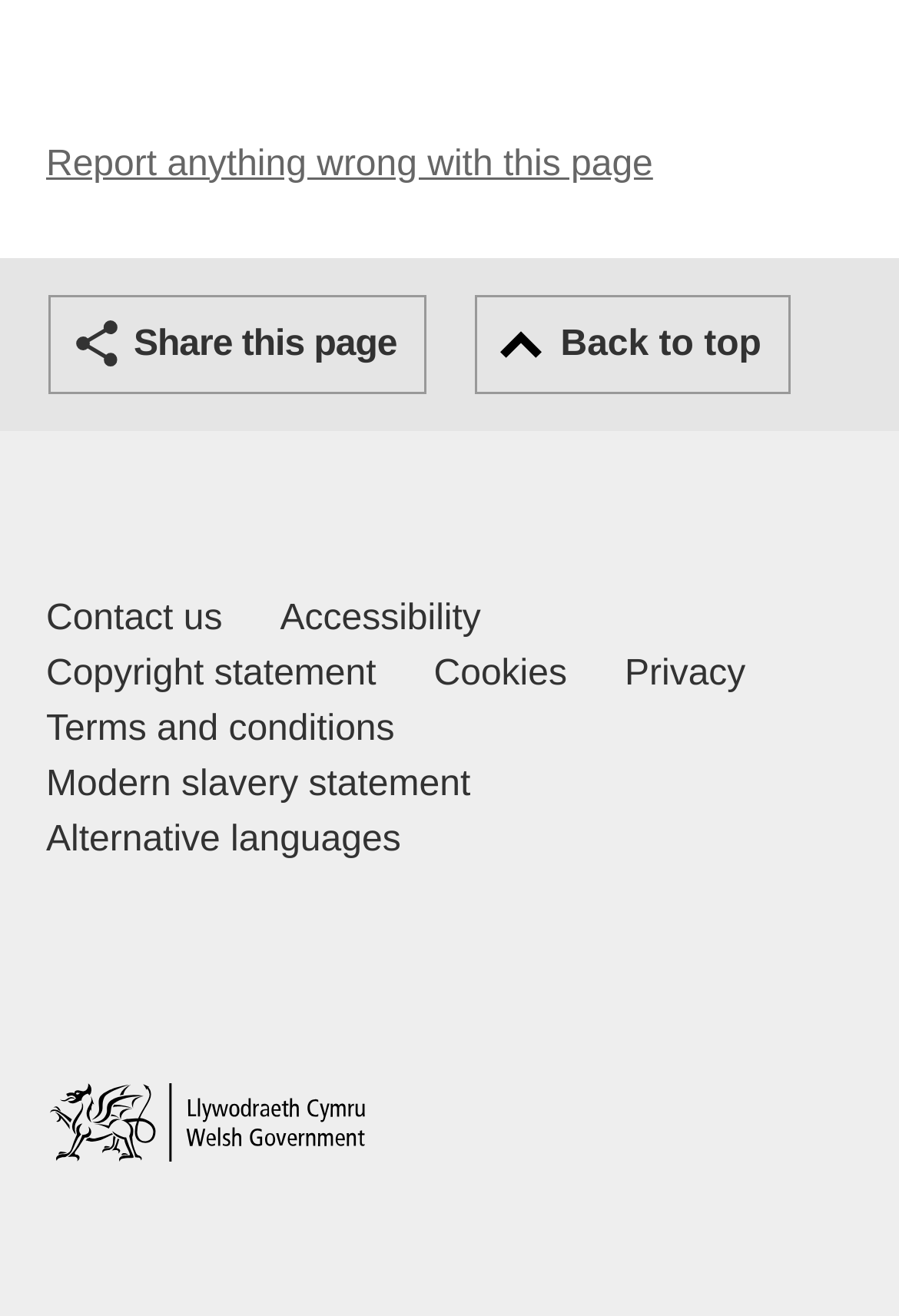Find the UI element described as: "Alternative languages" and predict its bounding box coordinates. Ensure the coordinates are four float numbers between 0 and 1, [left, top, right, bottom].

[0.051, 0.619, 0.446, 0.661]